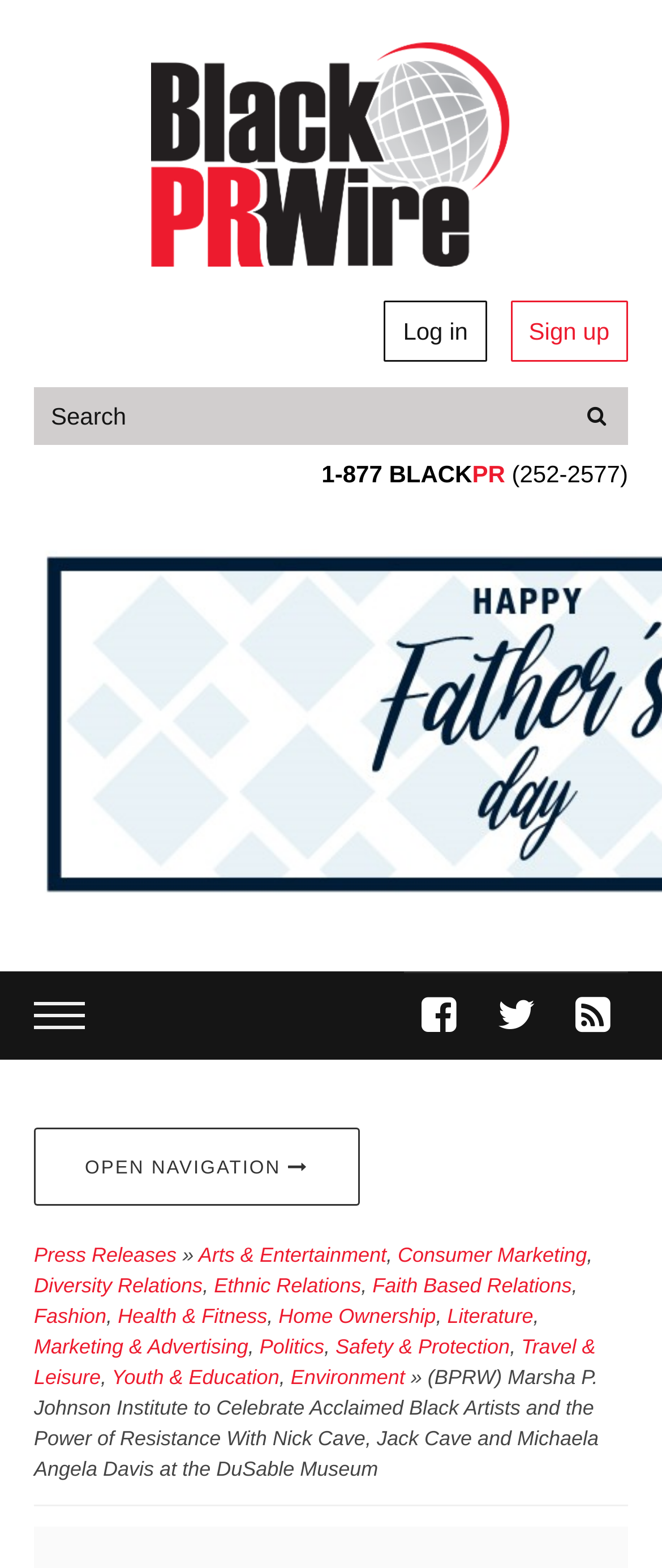Use a single word or phrase to answer the question:
What types of news categories are available on this website?

Various categories